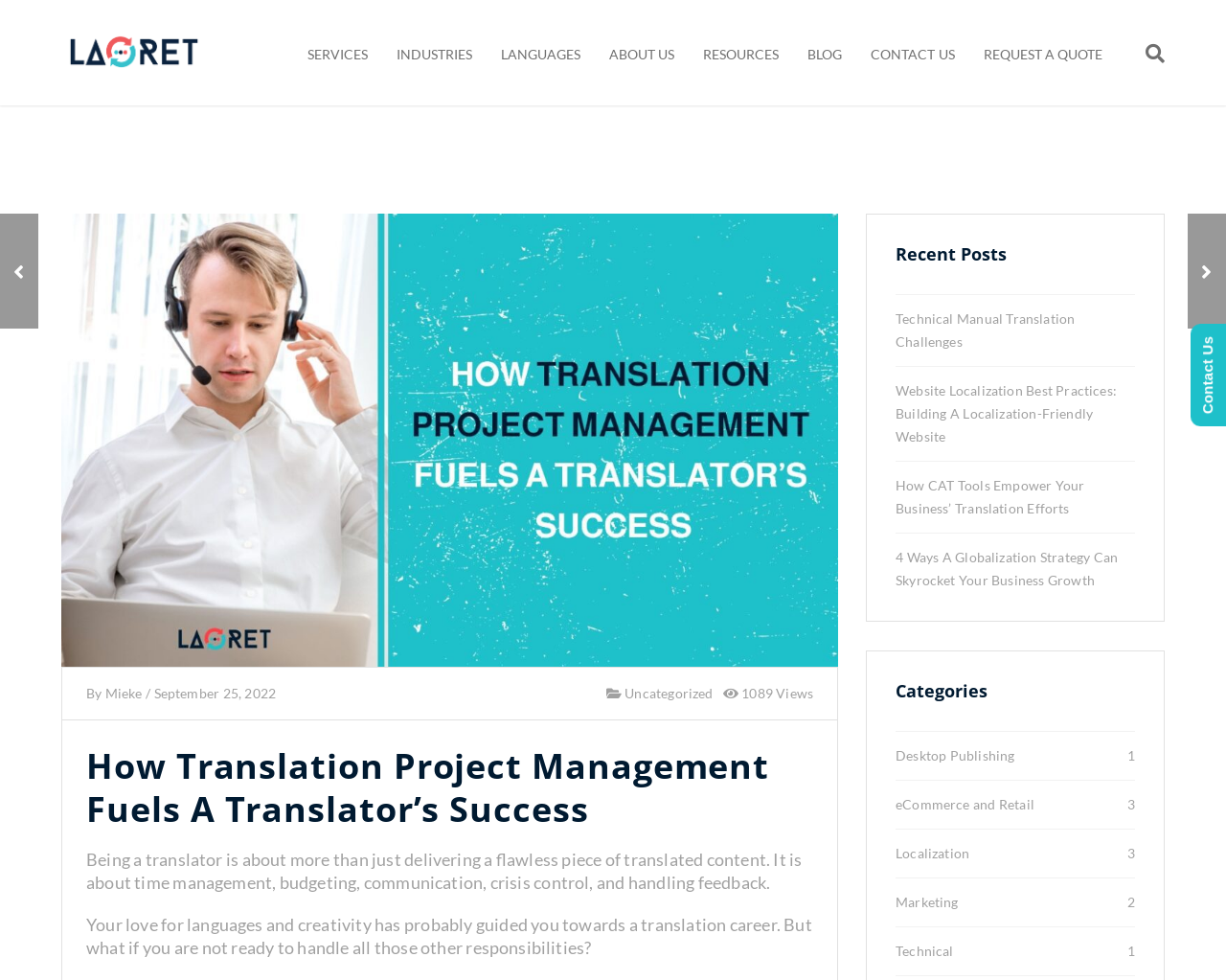What is the title of the first blog post?
Based on the screenshot, provide a one-word or short-phrase response.

Software Localization: 5 Crucial Challenges Resolved!